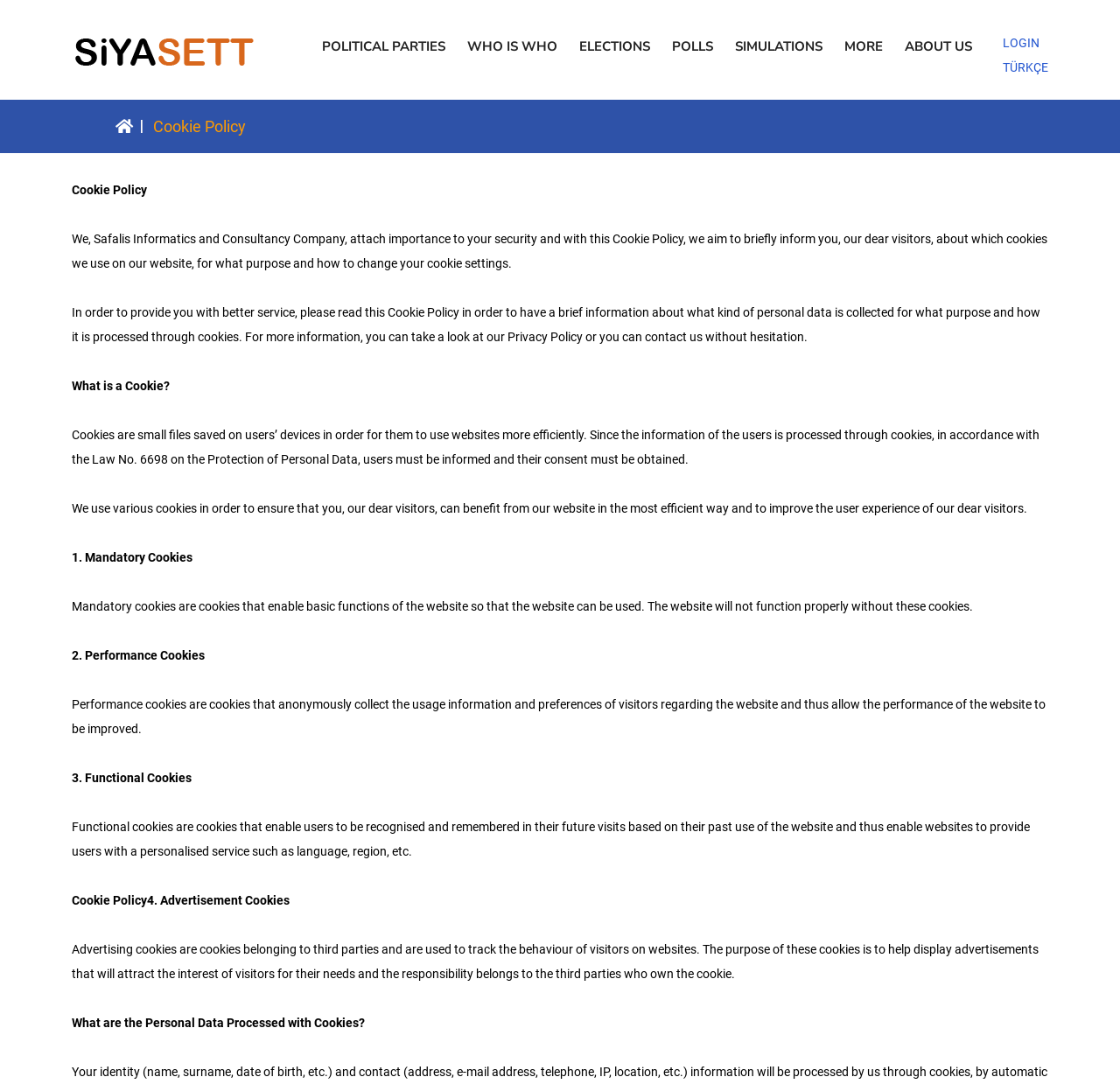What is the main topic of the webpage?
Look at the image and provide a short answer using one word or a phrase.

Cookie Policy